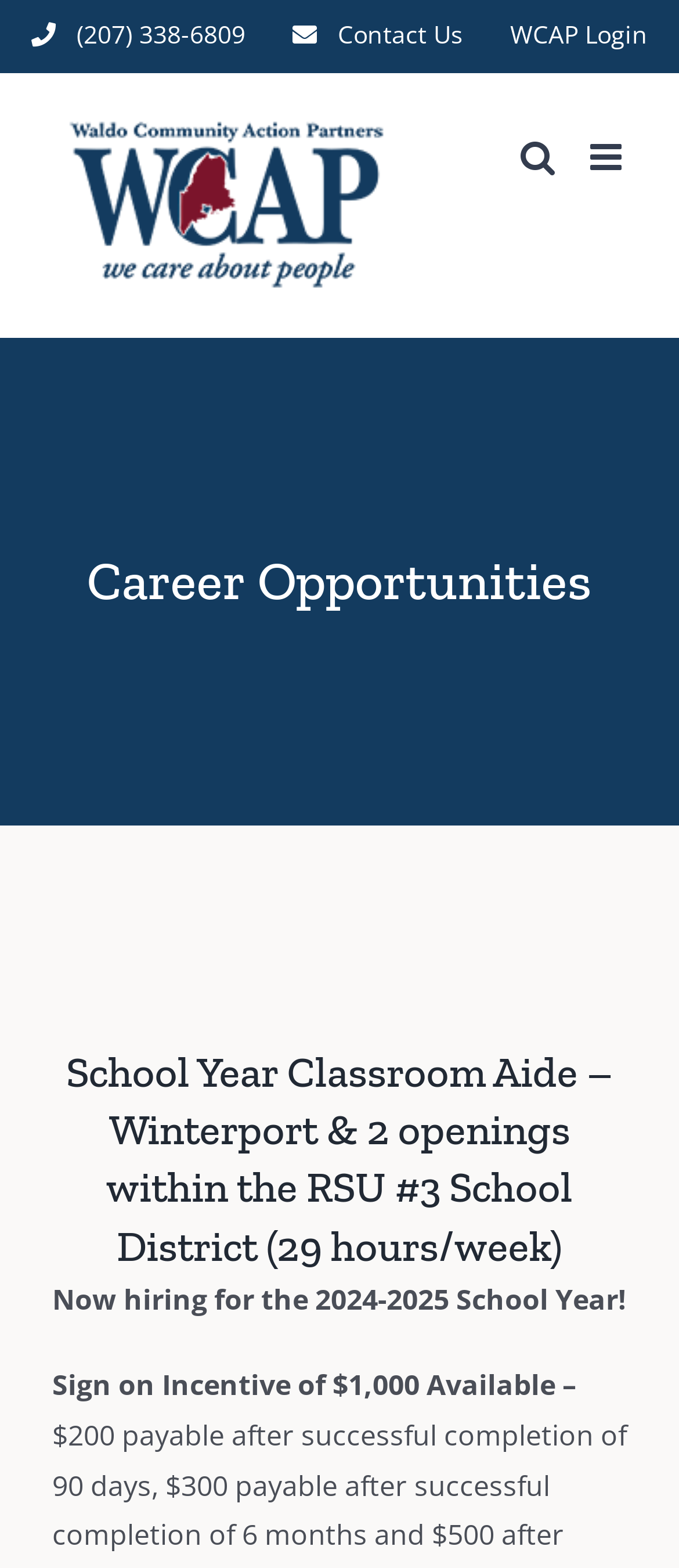Given the description "(207) 338-6809", provide the bounding box coordinates of the corresponding UI element.

[0.013, 0.0, 0.395, 0.044]